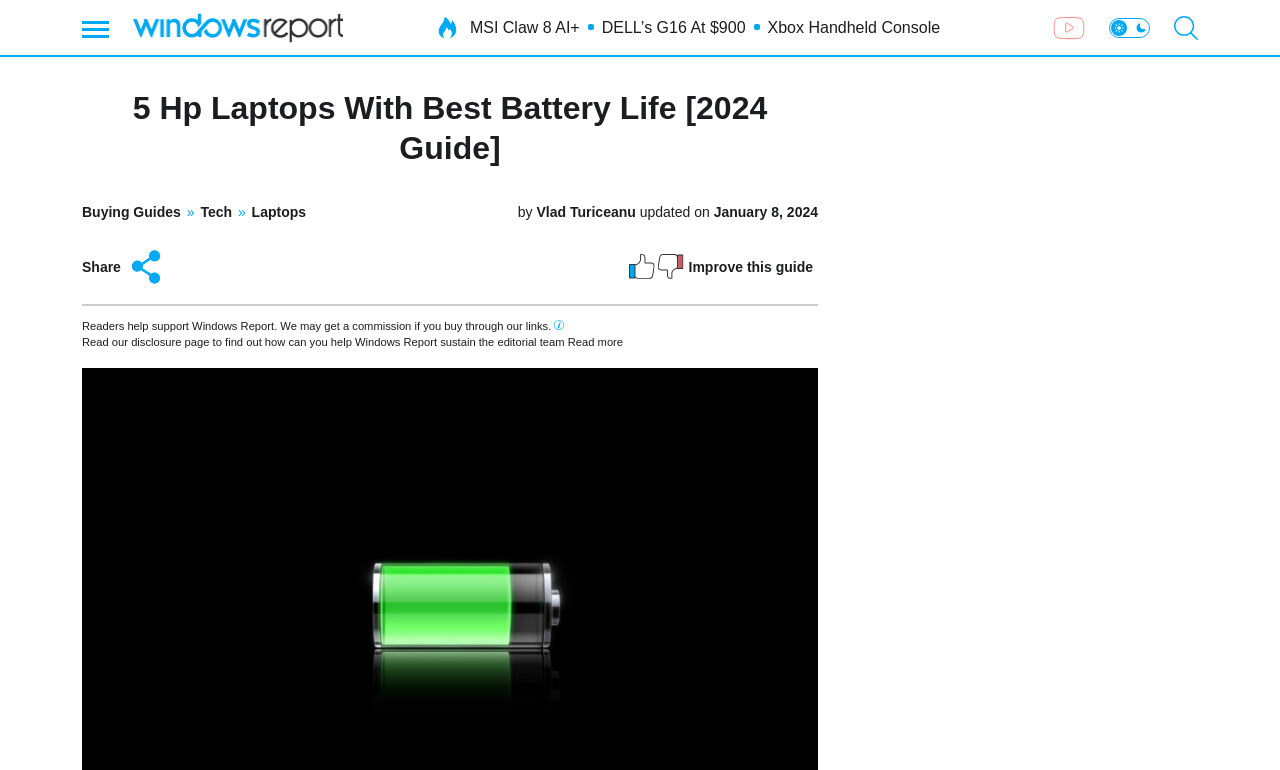Could you highlight the region that needs to be clicked to execute the instruction: "Go to YouTube channel"?

[0.823, 0.02, 0.848, 0.051]